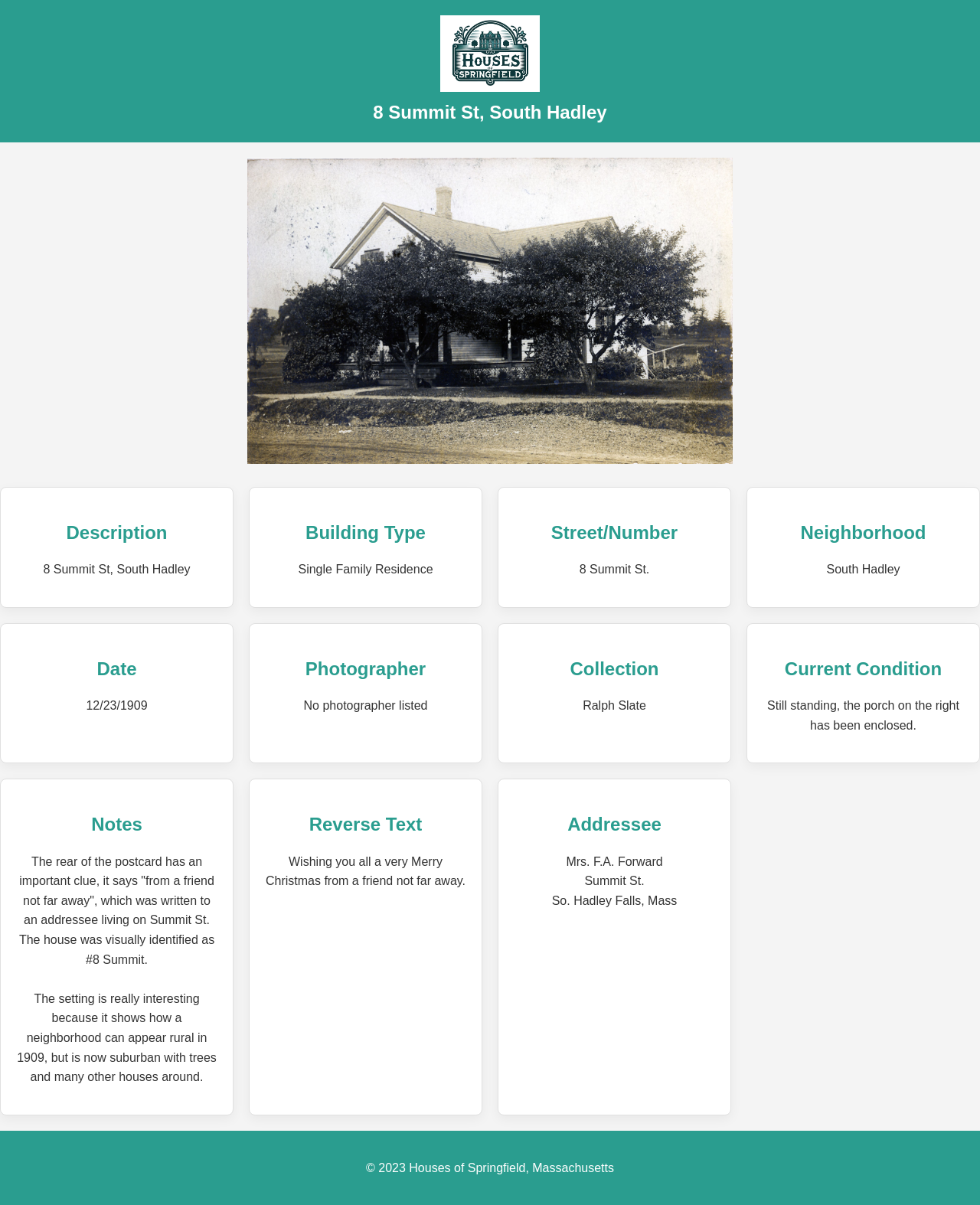Who is the addressee of the postcard?
Using the information presented in the image, please offer a detailed response to the question.

I found the answer by looking at the 'Addressee' heading, which is located at the bottom-middle section of the webpage. The corresponding StaticText element contains the answer, 'Mrs. F.A. Forward'.